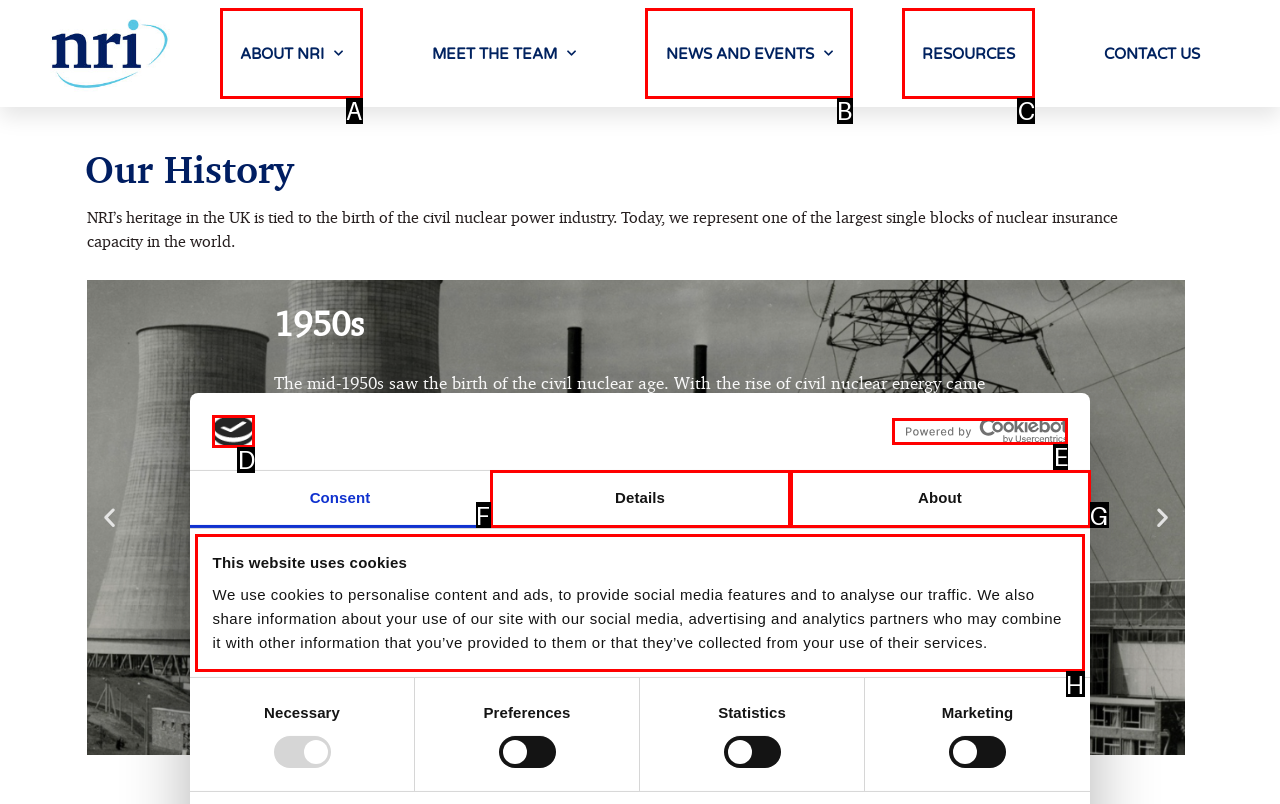Which option should be clicked to execute the following task: Click the logo? Respond with the letter of the selected option.

D